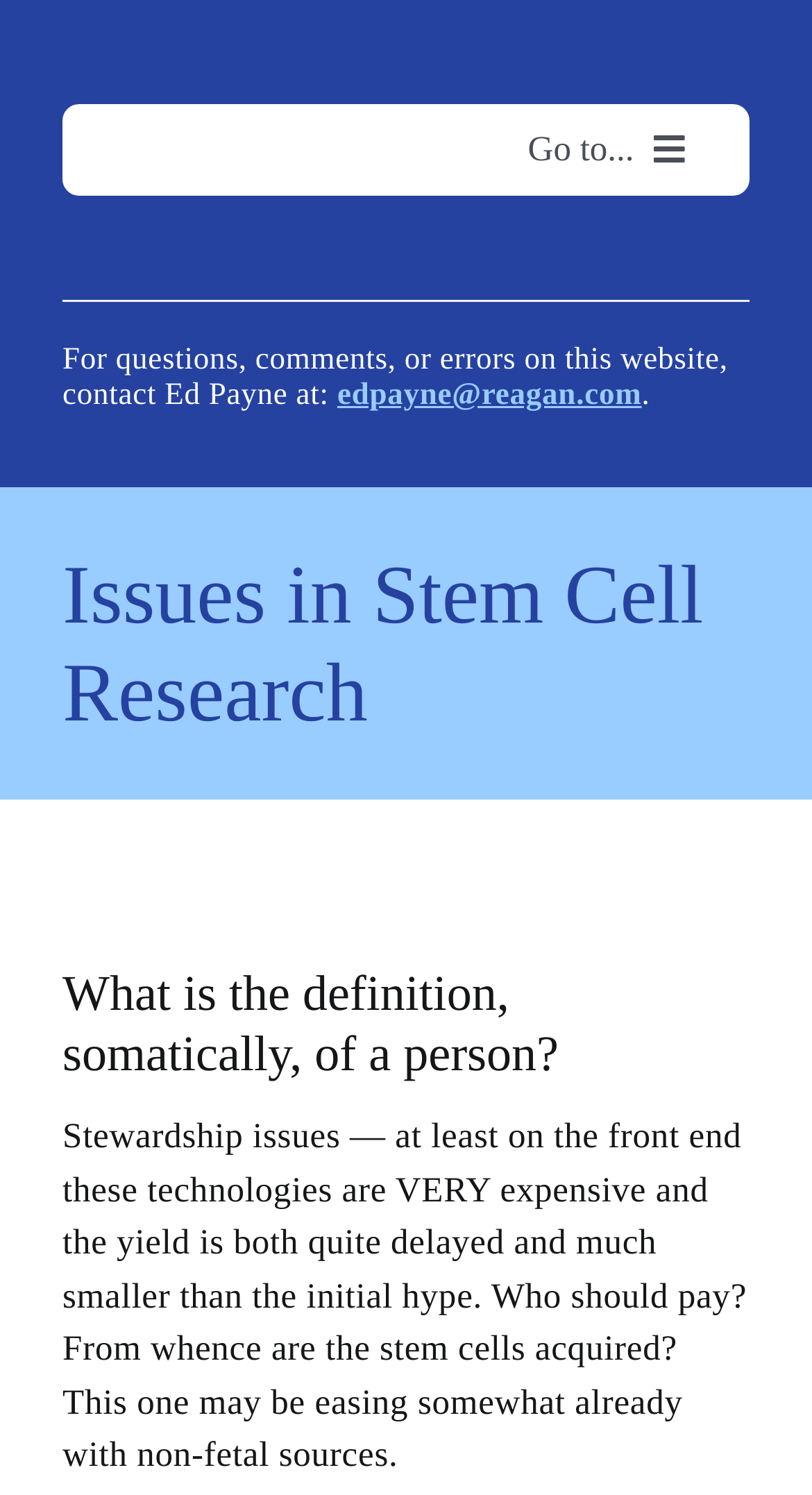From the webpage screenshot, predict the bounding box coordinates (top-left x, top-left y, bottom-right x, bottom-right y) for the UI element described here: edpayne@reagan.com

[0.415, 0.253, 0.79, 0.275]